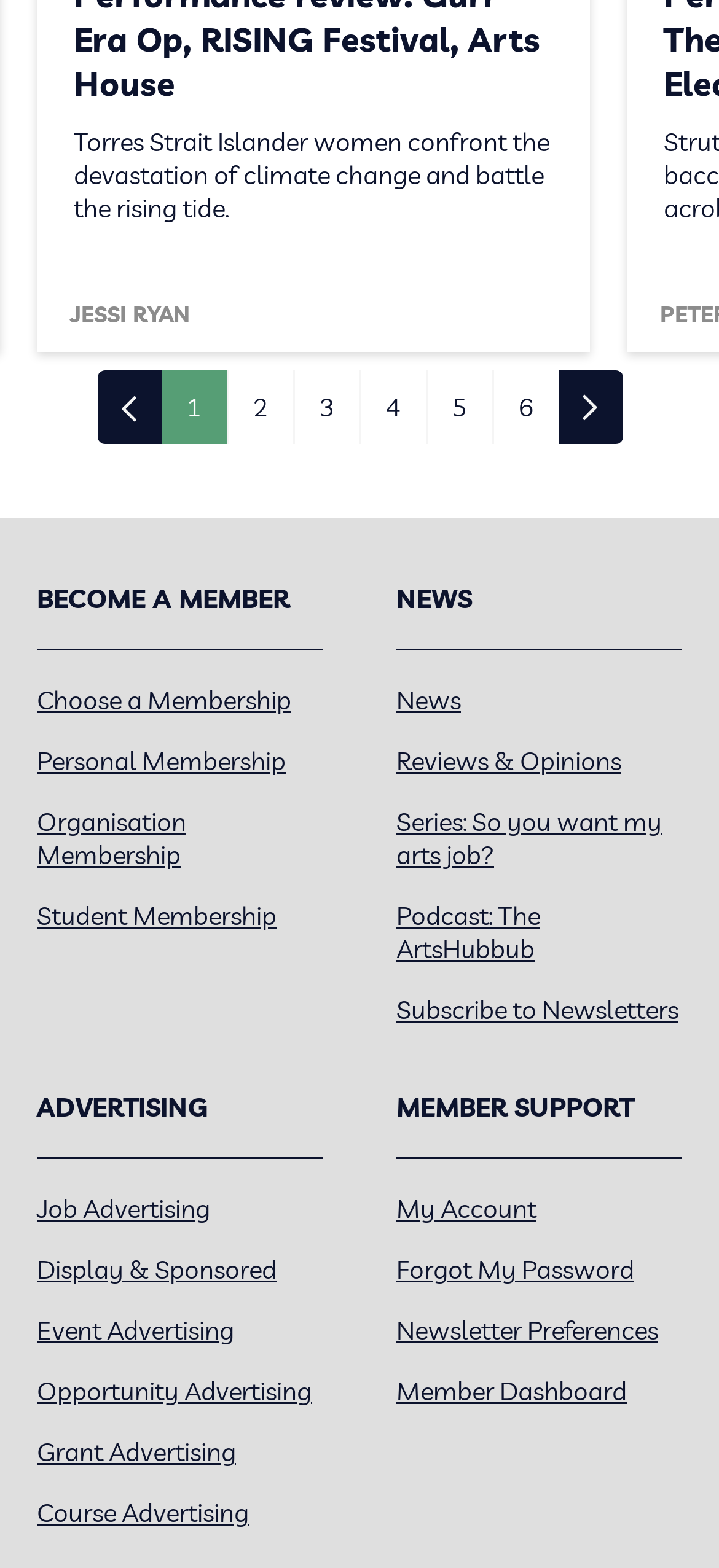Identify the bounding box coordinates for the element you need to click to achieve the following task: "Post a comment". Provide the bounding box coordinates as four float numbers between 0 and 1, in the form [left, top, right, bottom].

None